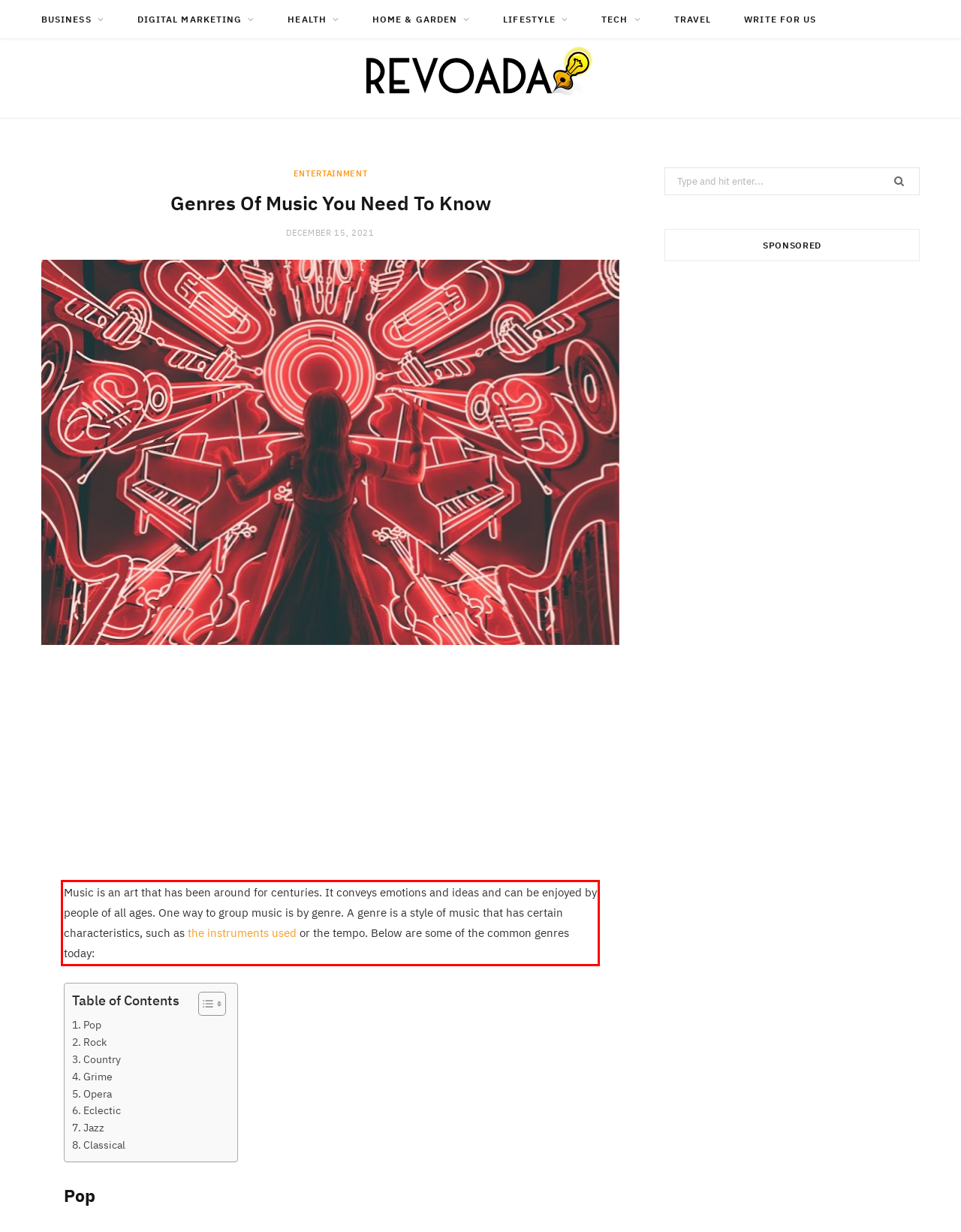Analyze the screenshot of the webpage that features a red bounding box and recognize the text content enclosed within this red bounding box.

Music is an art that has been around for centuries. It conveys emotions and ideas and can be enjoyed by people of all ages. One way to group music is by genre. A genre is a style of music that has certain characteristics, such as the instruments used or the tempo. Below are some of the common genres today: